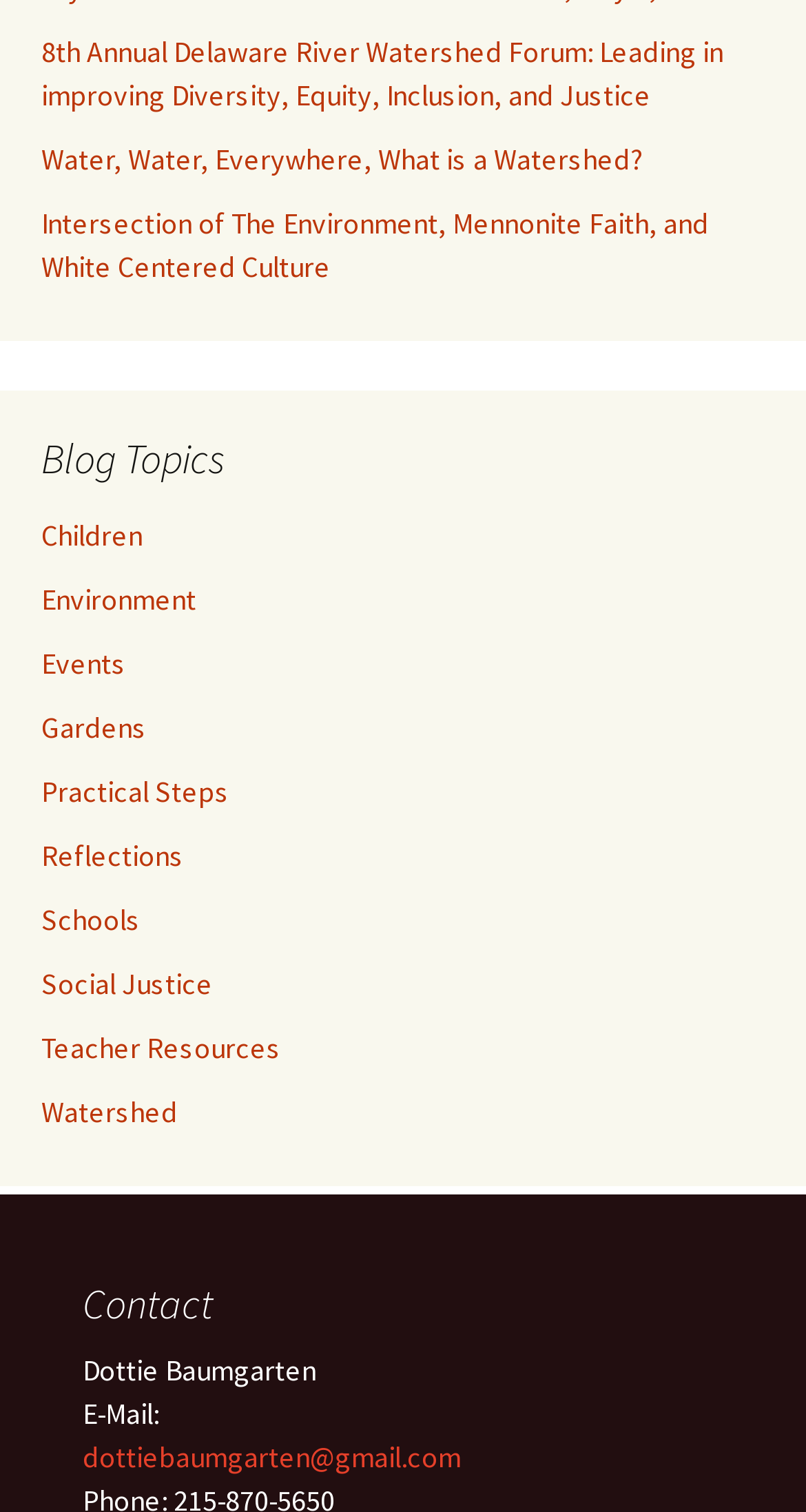Locate the UI element described by Environment and provide its bounding box coordinates. Use the format (top-left x, top-left y, bottom-right x, bottom-right y) with all values as floating point numbers between 0 and 1.

[0.051, 0.385, 0.244, 0.409]